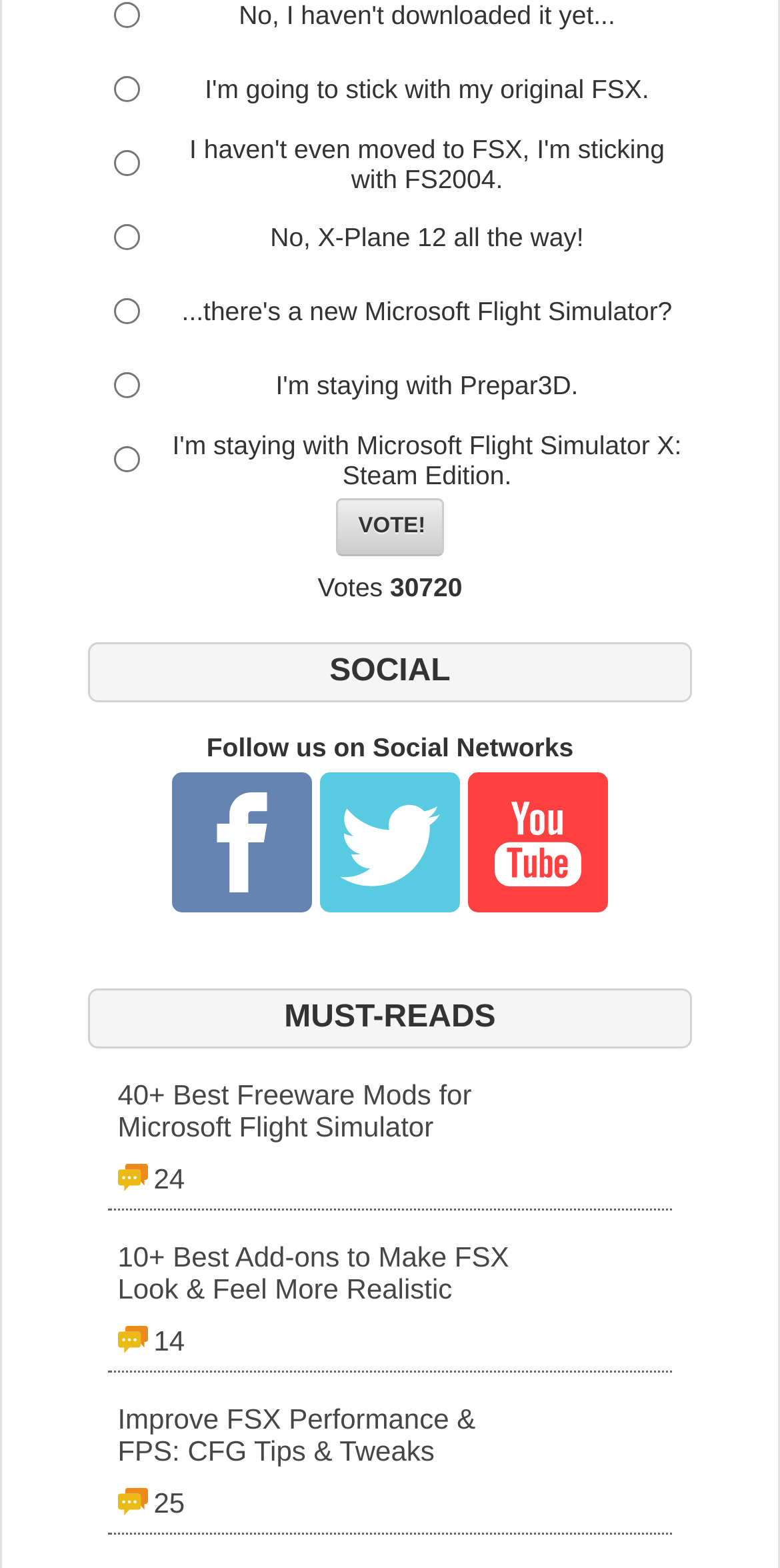Using a single word or phrase, answer the following question: 
What type of content is listed under 'MUST-READS'?

Articles or blog posts